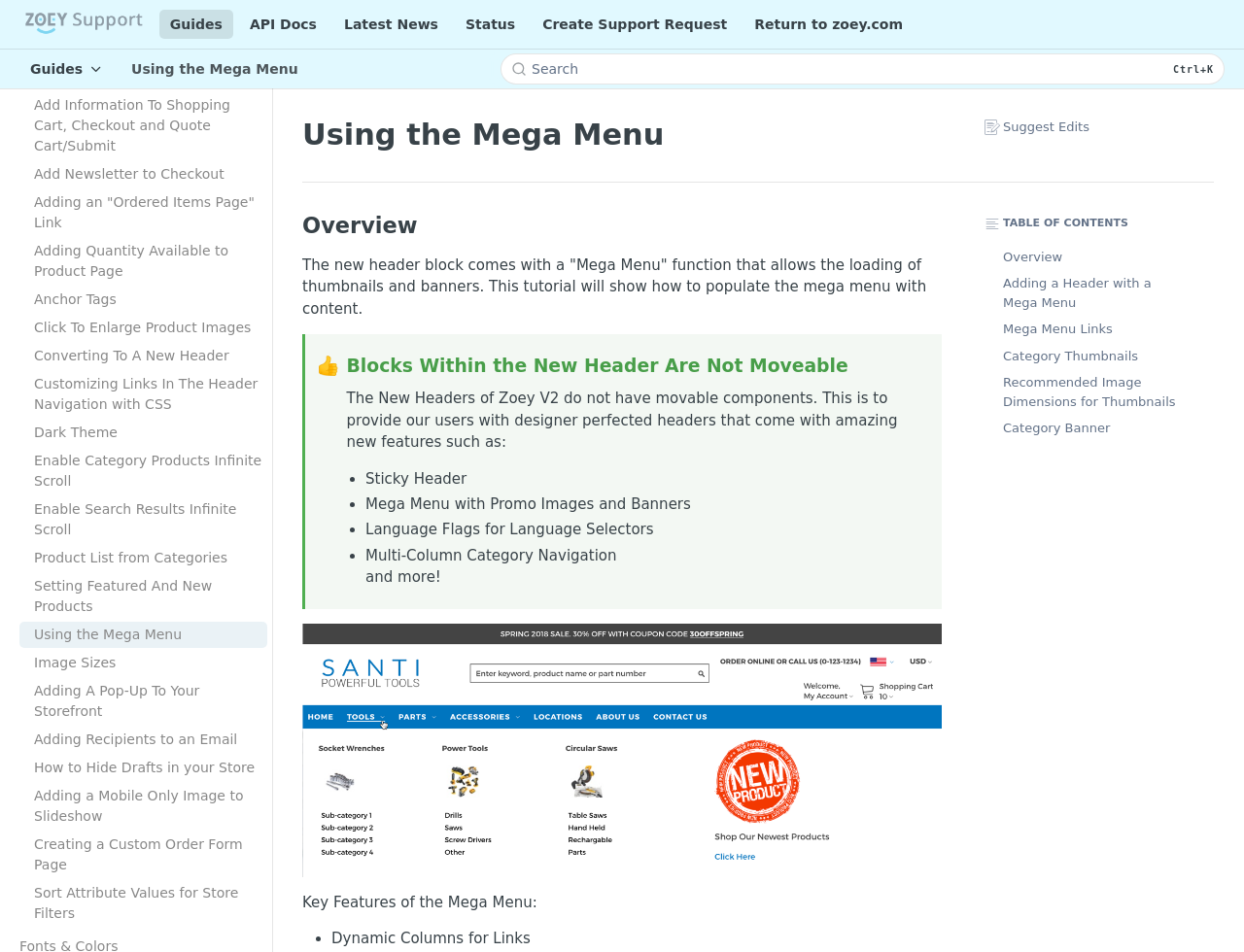Calculate the bounding box coordinates of the UI element given the description: "Click To Enlarge Product Images".

[0.016, 0.331, 0.215, 0.358]